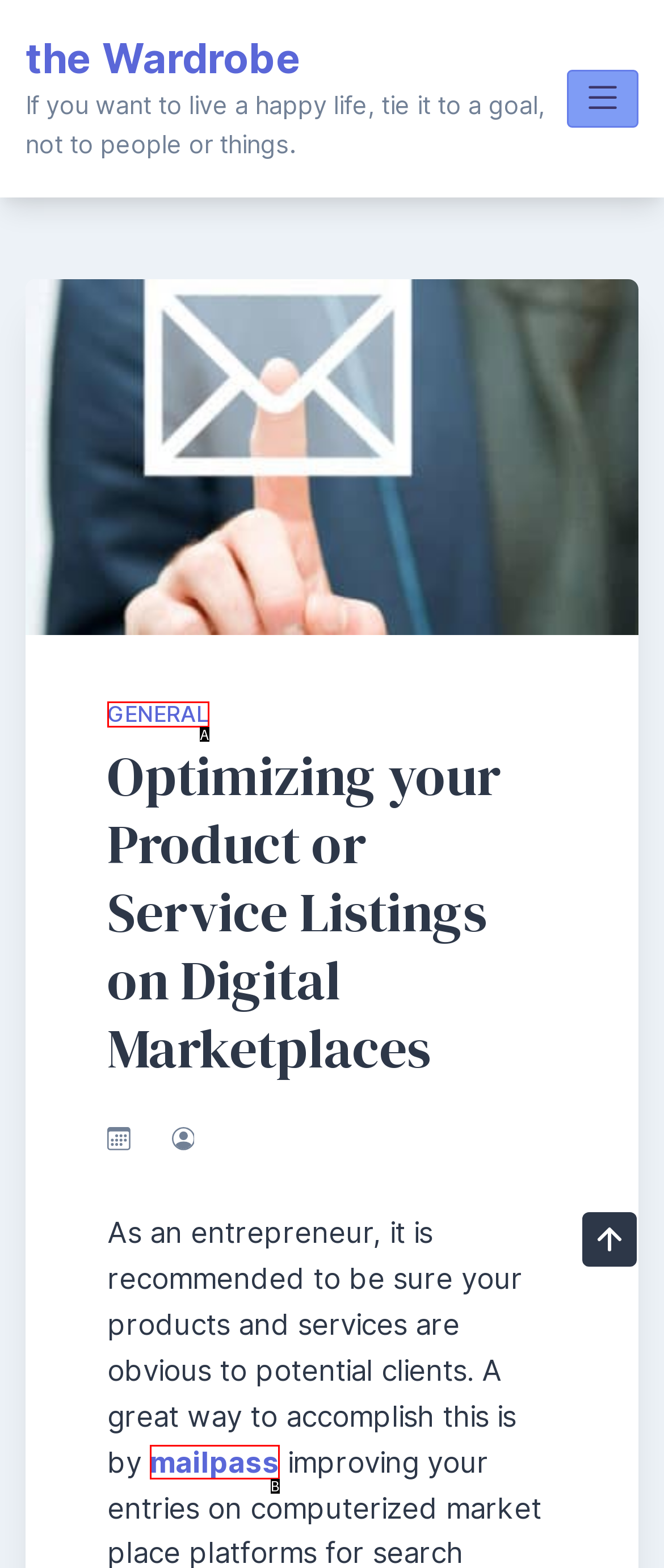Pick the HTML element that corresponds to the description: mailpass
Answer with the letter of the correct option from the given choices directly.

B